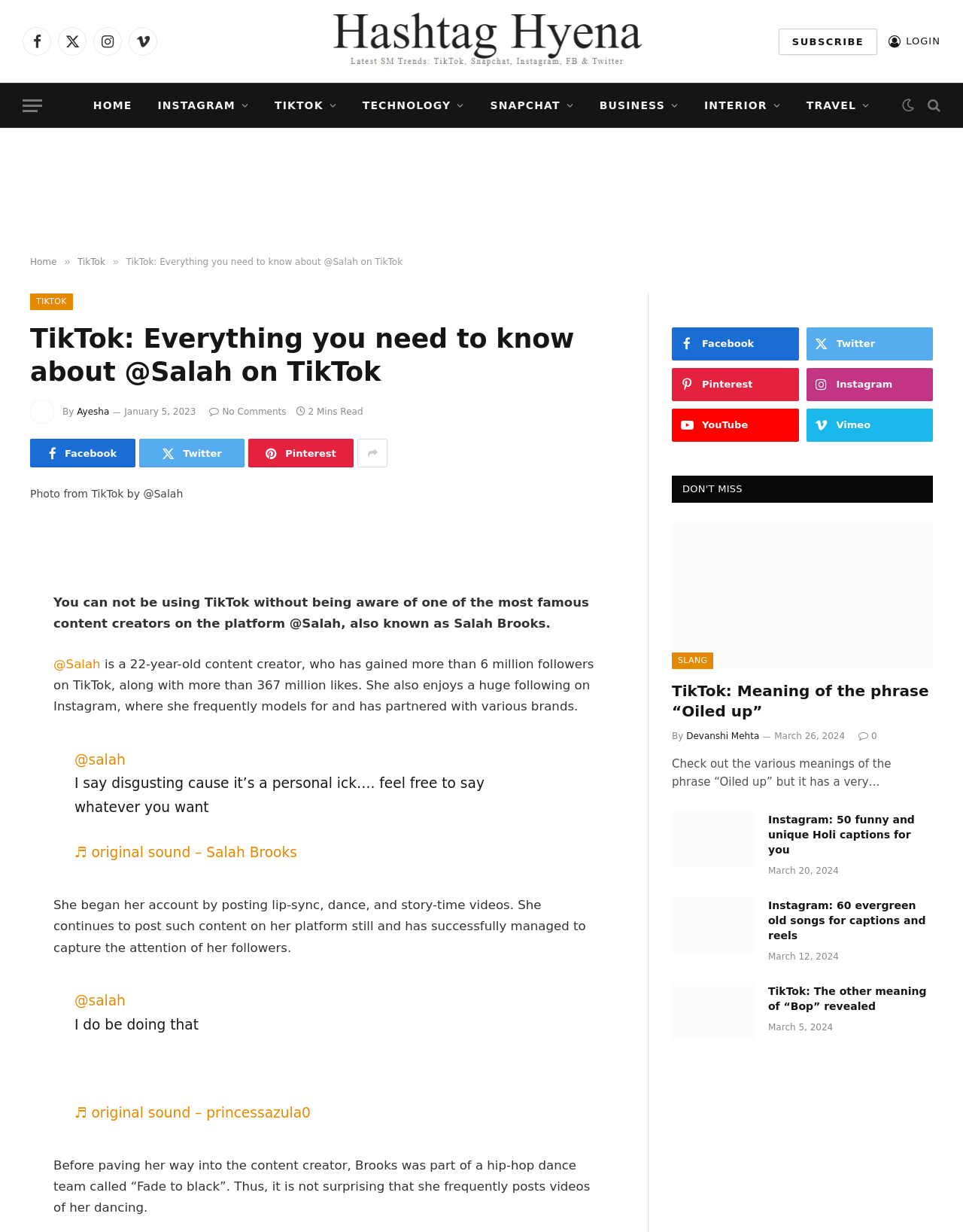Answer the question below in one word or phrase:
How many followers does Salah have on TikTok?

6 million